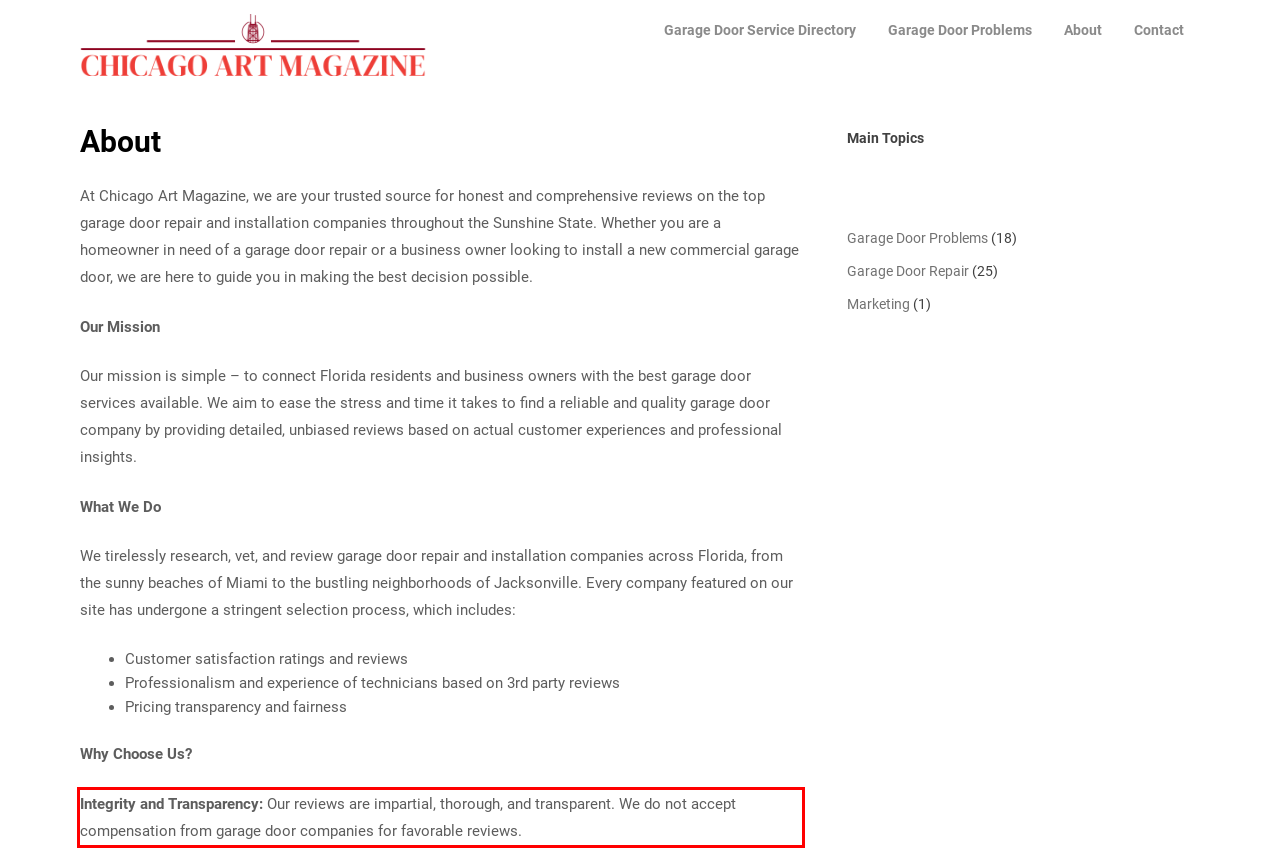Inspect the webpage screenshot that has a red bounding box and use OCR technology to read and display the text inside the red bounding box.

Integrity and Transparency: Our reviews are impartial, thorough, and transparent. We do not accept compensation from garage door companies for favorable reviews.